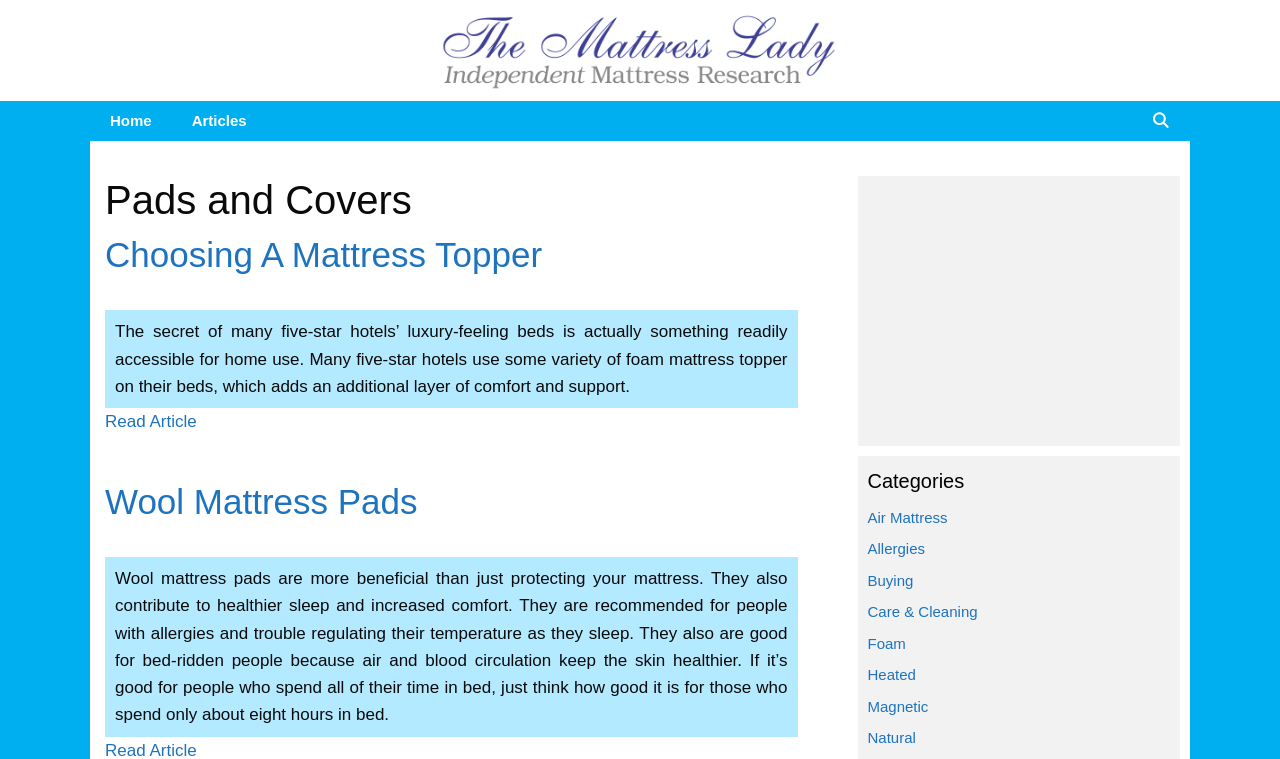Determine the bounding box coordinates of the clickable element to complete this instruction: "Browse the 'Air Mattress' category". Provide the coordinates in the format of four float numbers between 0 and 1, [left, top, right, bottom].

[0.678, 0.67, 0.74, 0.693]